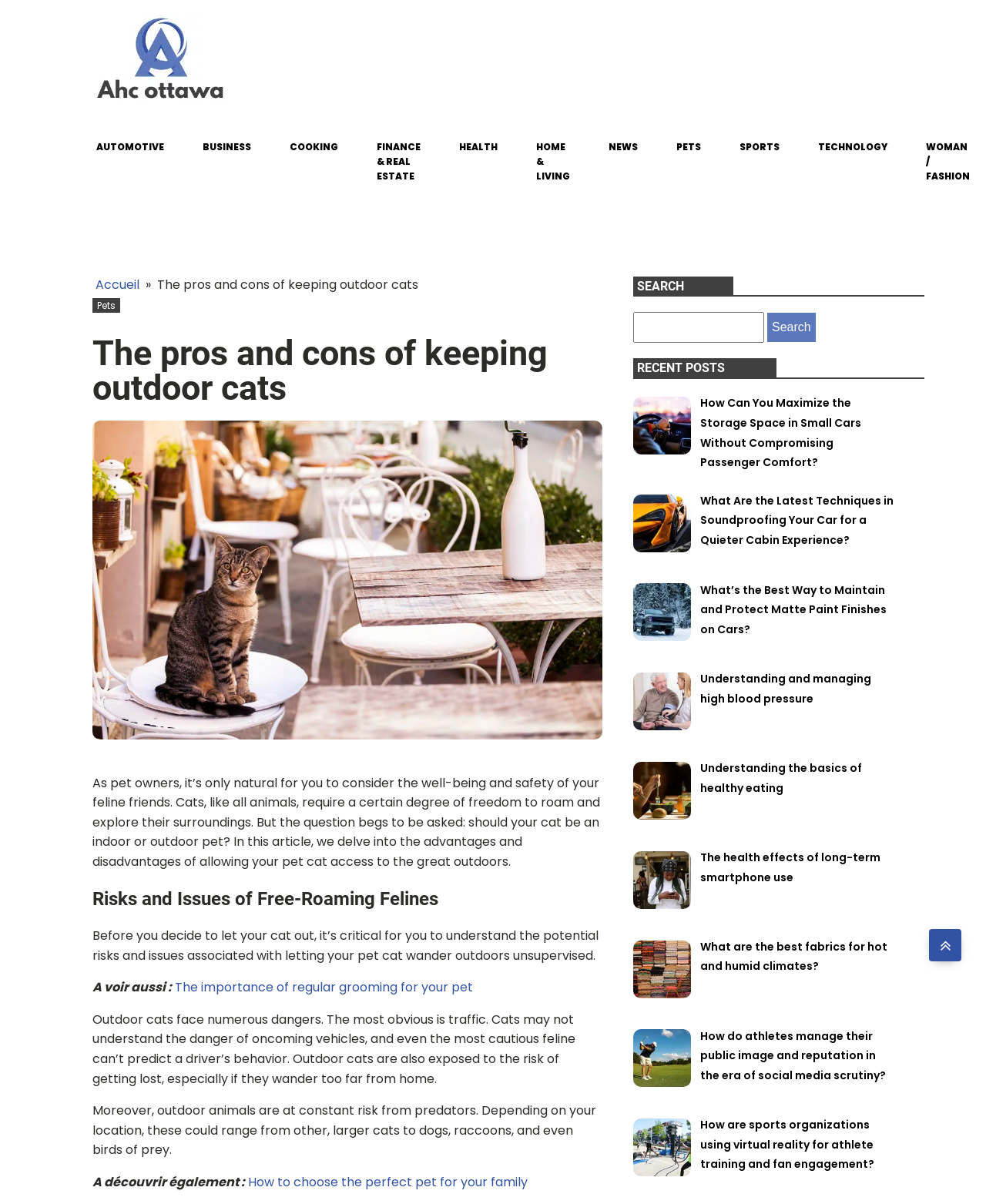What are the recent posts about?
Refer to the image and provide a one-word or short phrase answer.

Various topics